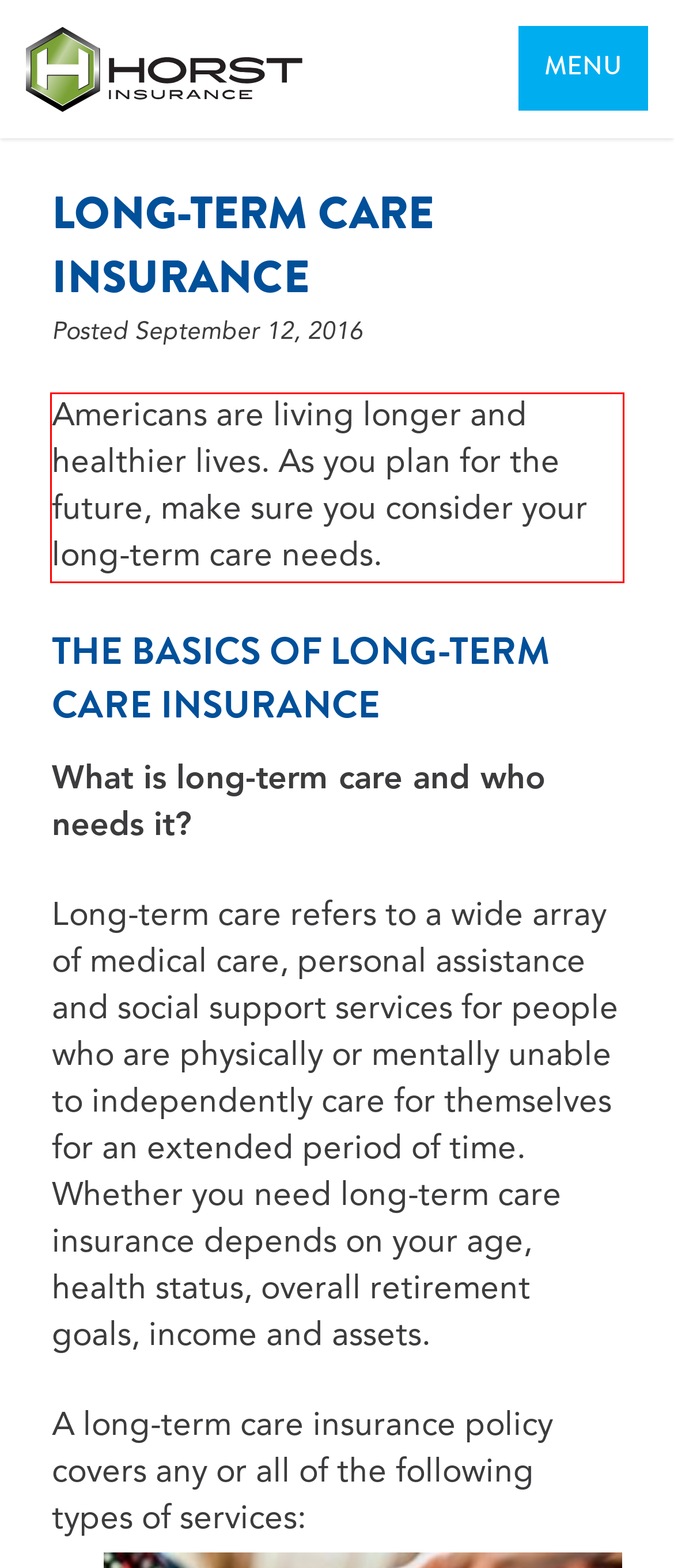Using the provided screenshot of a webpage, recognize the text inside the red rectangle bounding box by performing OCR.

Americans are living longer and healthier lives. As you plan for the future, make sure you consider your long-term care needs.